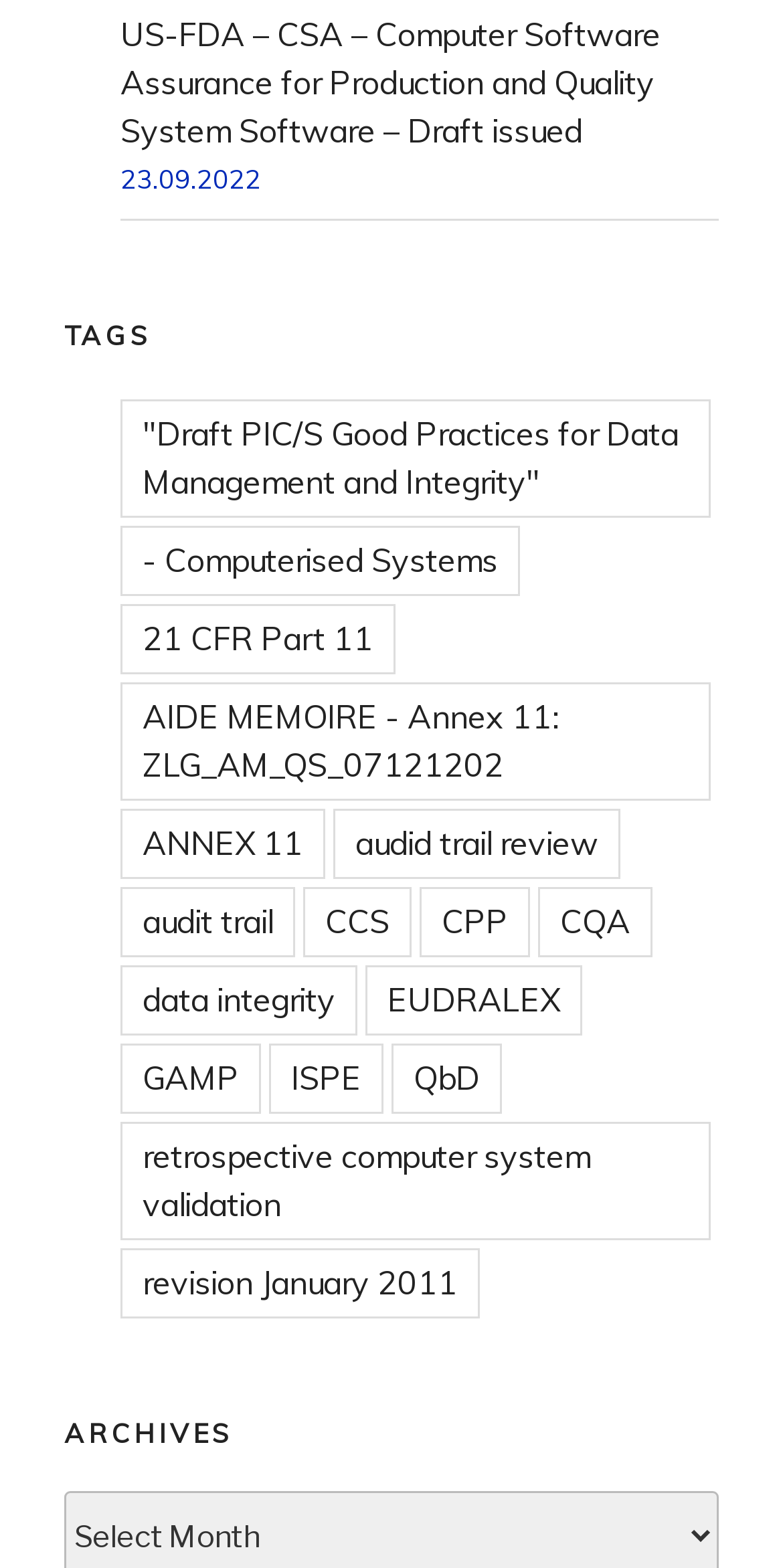Answer this question using a single word or a brief phrase:
What is the title of the section below 'TAGS'?

ARCHIVES